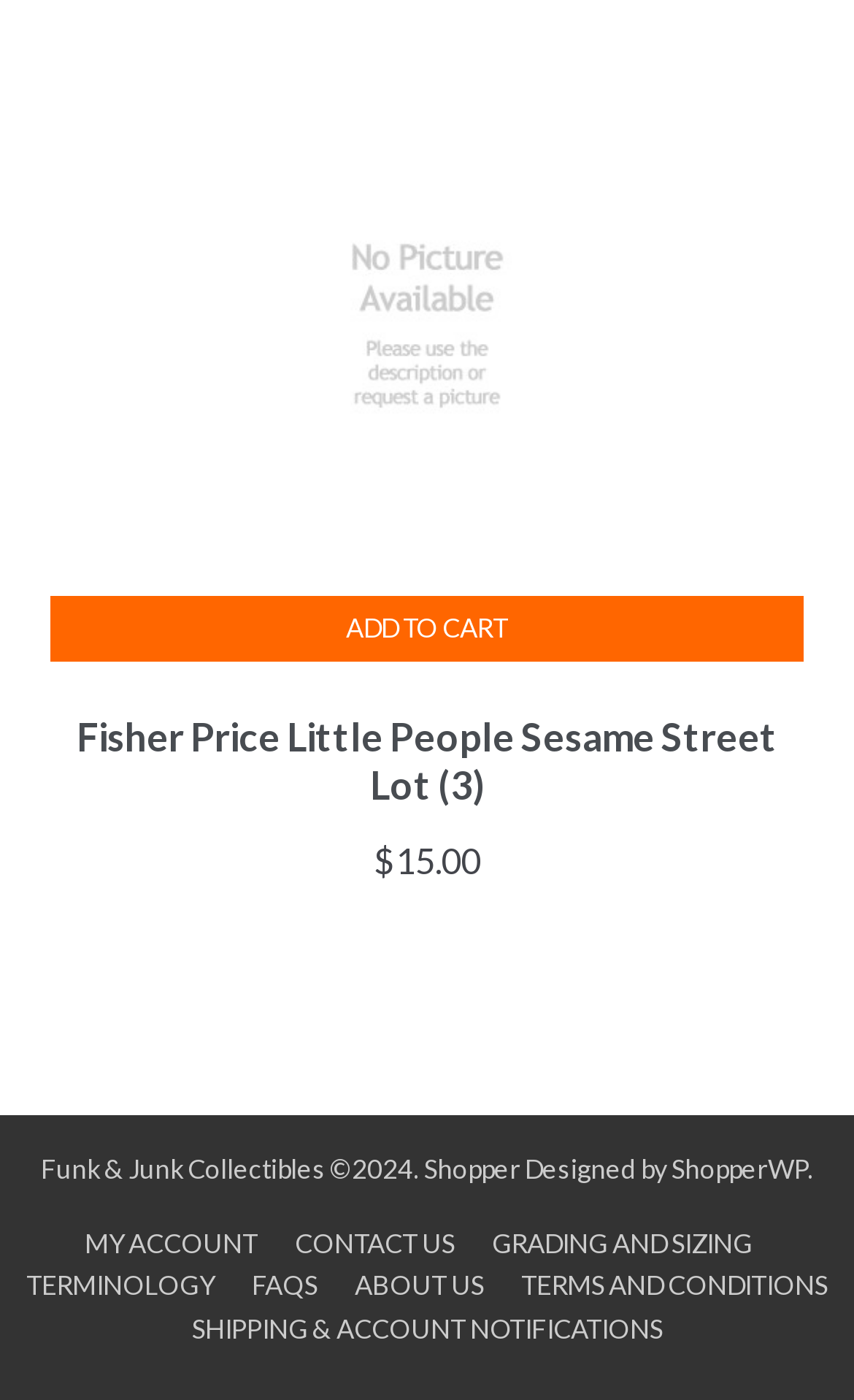Please provide a comprehensive answer to the question based on the screenshot: What is the price of the Fisher Price Little People Sesame Street Lot?

The price of the Fisher Price Little People Sesame Street Lot can be found in the link element with the text 'Fisher Price Little People Sesame Street Lot (3) $15.00' which has a bounding box coordinate of [0.058, 0.001, 0.942, 0.635].